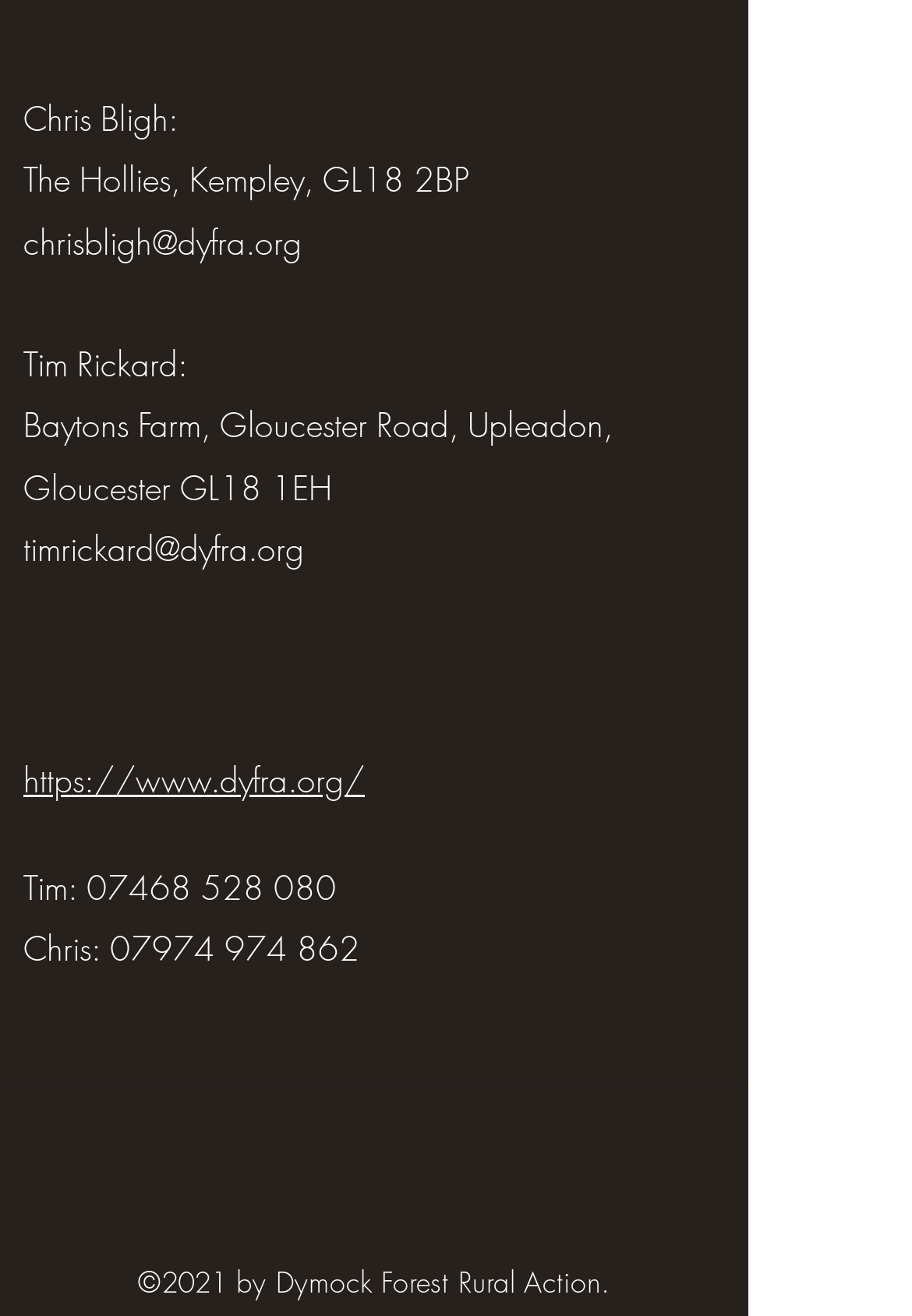How many people's contact information are listed?
Give a single word or phrase as your answer by examining the image.

2